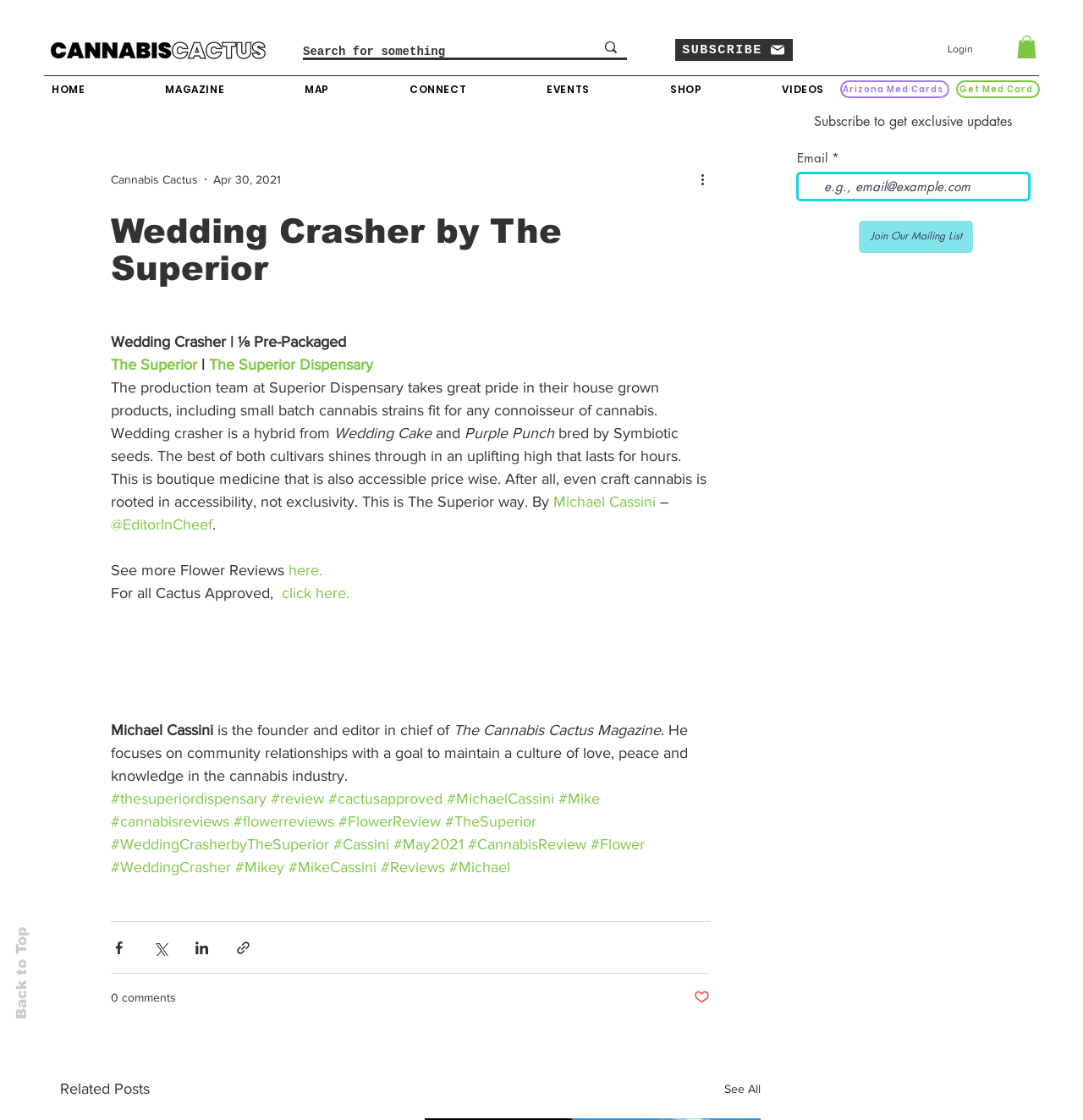Identify the bounding box coordinates of the region that needs to be clicked to carry out this instruction: "Search for something". Provide these coordinates as four float numbers ranging from 0 to 1, i.e., [left, top, right, bottom].

[0.28, 0.033, 0.516, 0.06]